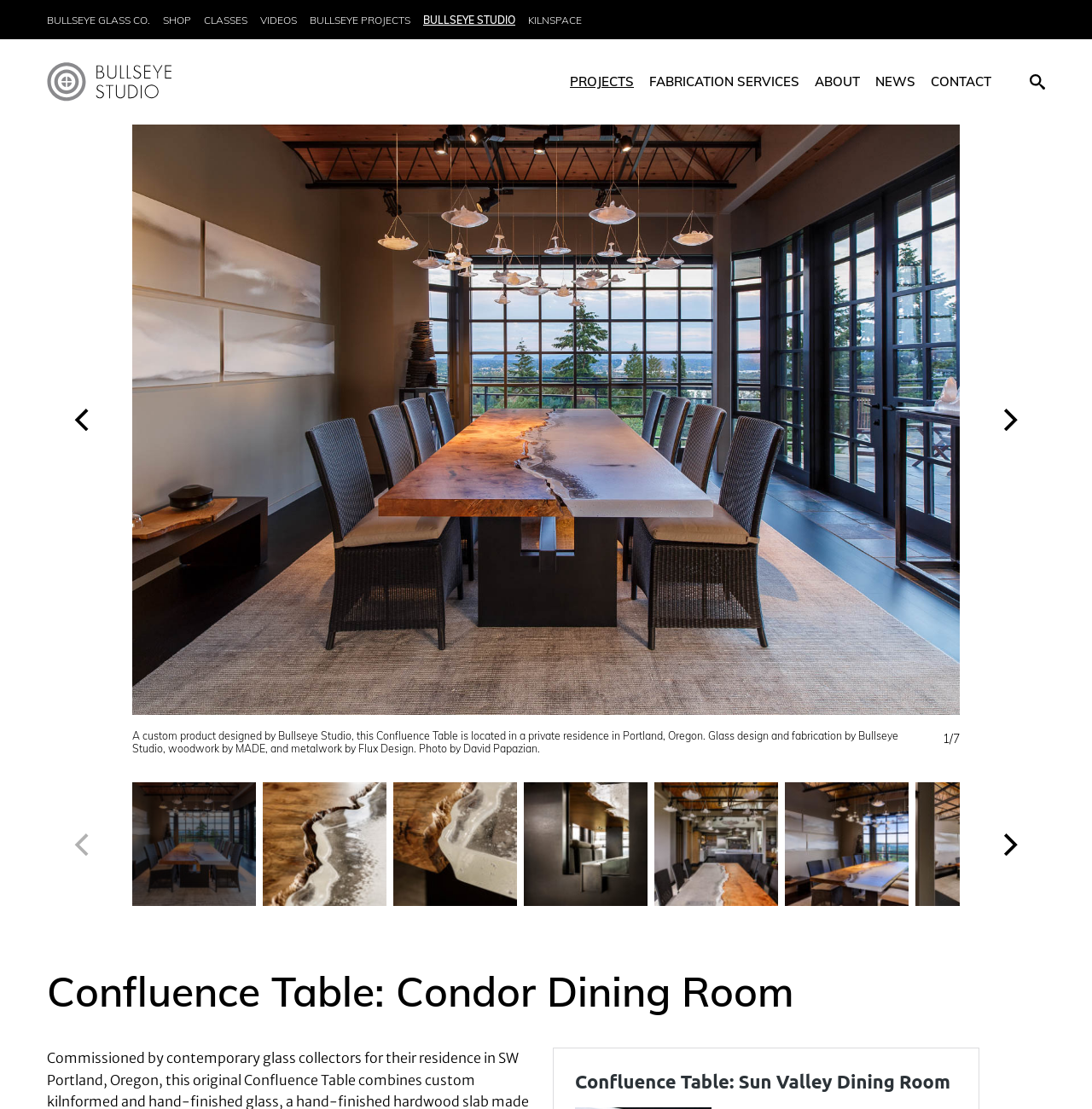Please identify the bounding box coordinates of the element that needs to be clicked to perform the following instruction: "Click the Submit button".

None